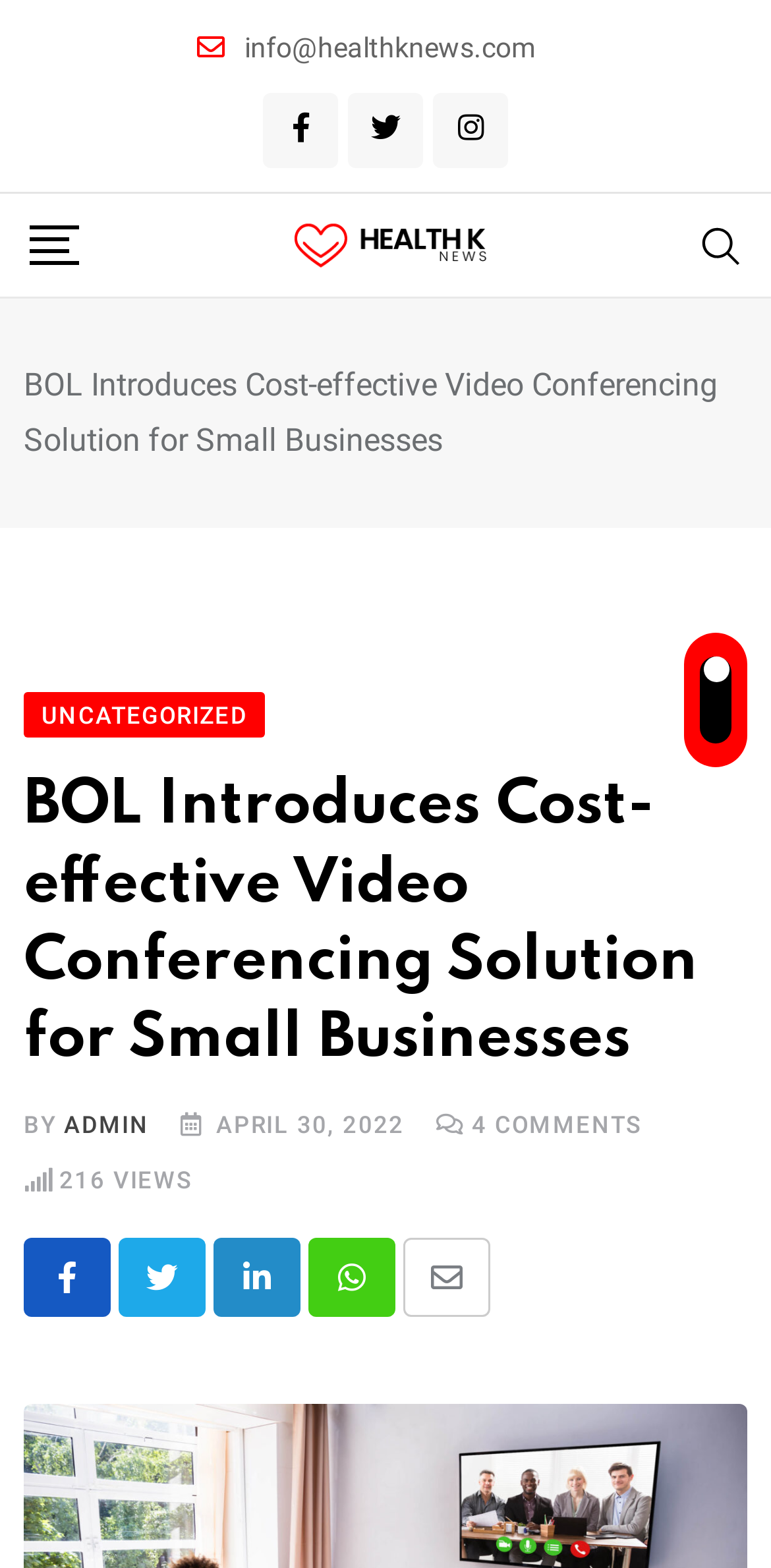What is the category of the article?
Using the image, provide a concise answer in one word or a short phrase.

UNCATEGORIZED